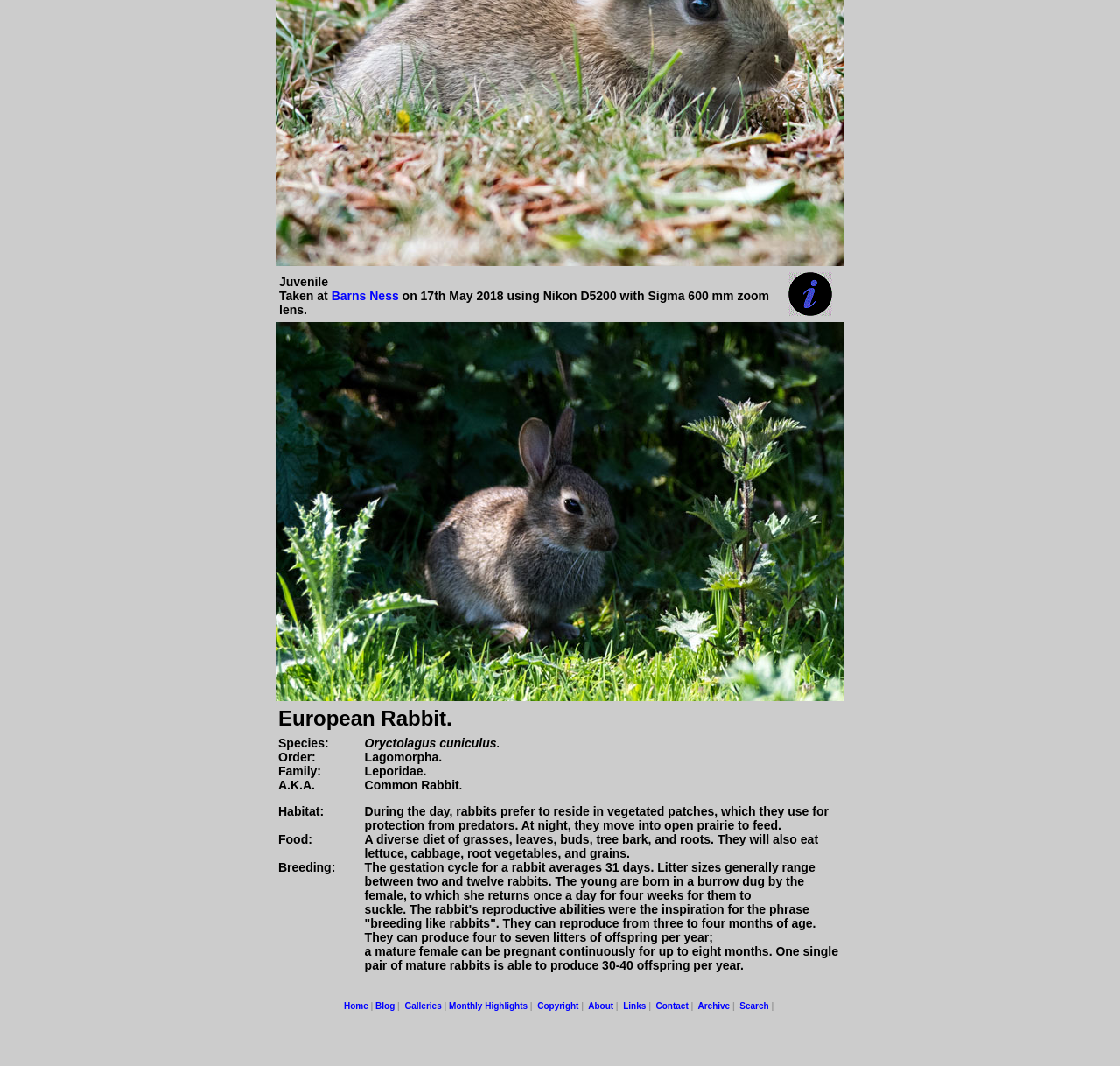What is the habitat of the rabbit?
Look at the screenshot and give a one-word or phrase answer.

Vegetated patches